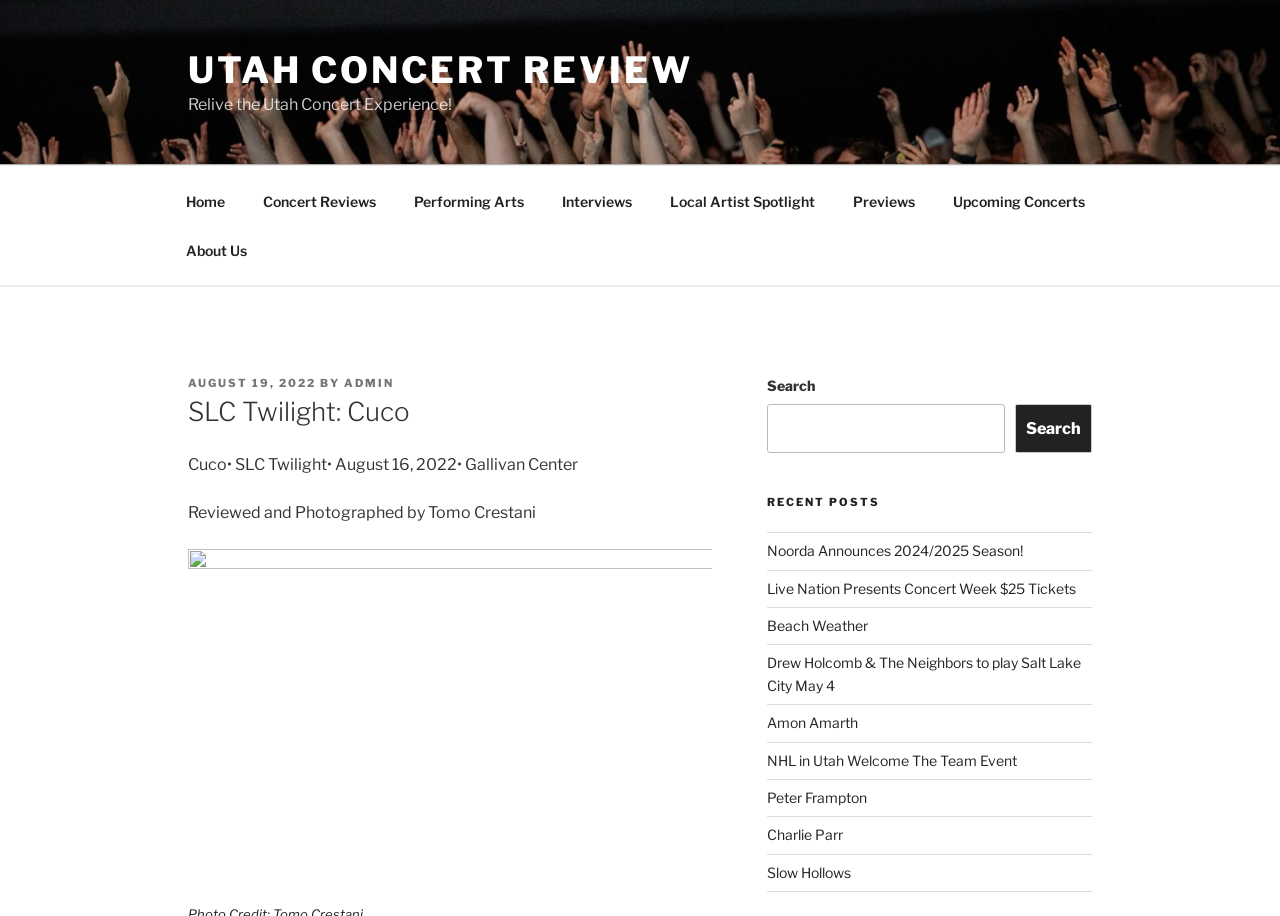Locate the bounding box coordinates of the region to be clicked to comply with the following instruction: "Check Recent Posts". The coordinates must be four float numbers between 0 and 1, in the form [left, top, right, bottom].

None